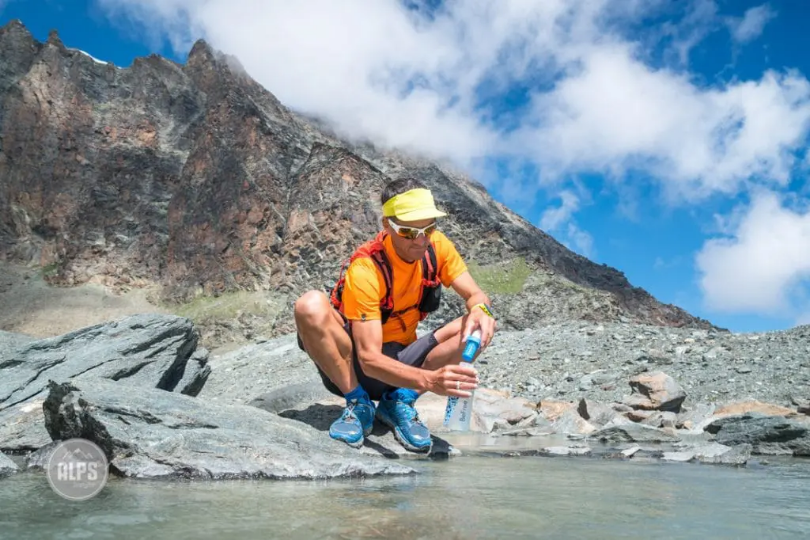Elaborate on the various elements present in the image.

A trail runner, dressed in an orange shirt and sporting a yellow cap, skillfully crouches by a clear creek in a mountainous landscape, filling his water bottle using a Katadyn BeFree water filter system. Surrounded by rugged terrain, the bright sky and fluffy clouds provide a dramatic backdrop. The runner's attention is focused on the task at hand, ensuring he hydrates with clean water from nature while enjoying the beauty of the outdoors. His vibrant attire contrasts with the earthy tones of the rocky landscape, highlighting both his adventurous spirit and the practical gear that supports his trail running pursuits.